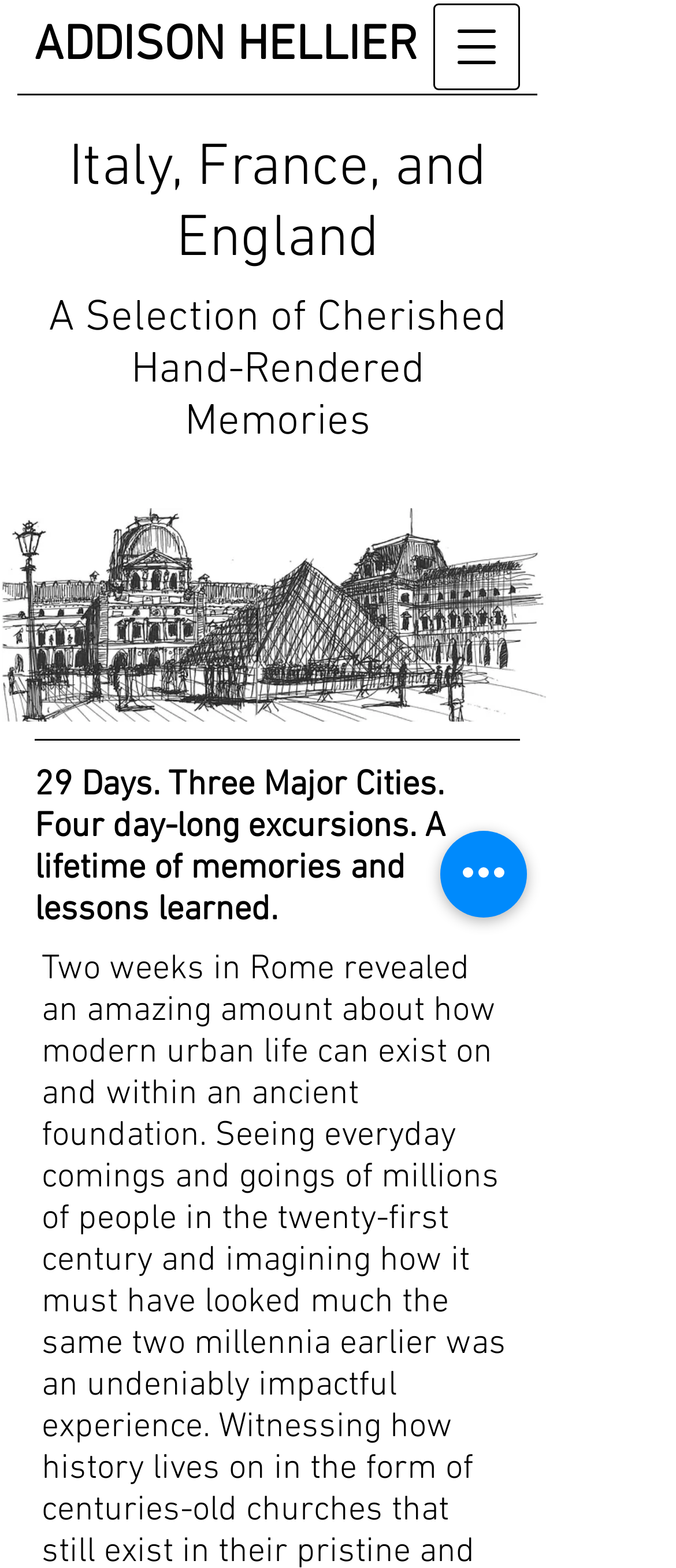Find the coordinates for the bounding box of the element with this description: "ADDISON HELLIER".

[0.05, 0.011, 0.617, 0.049]